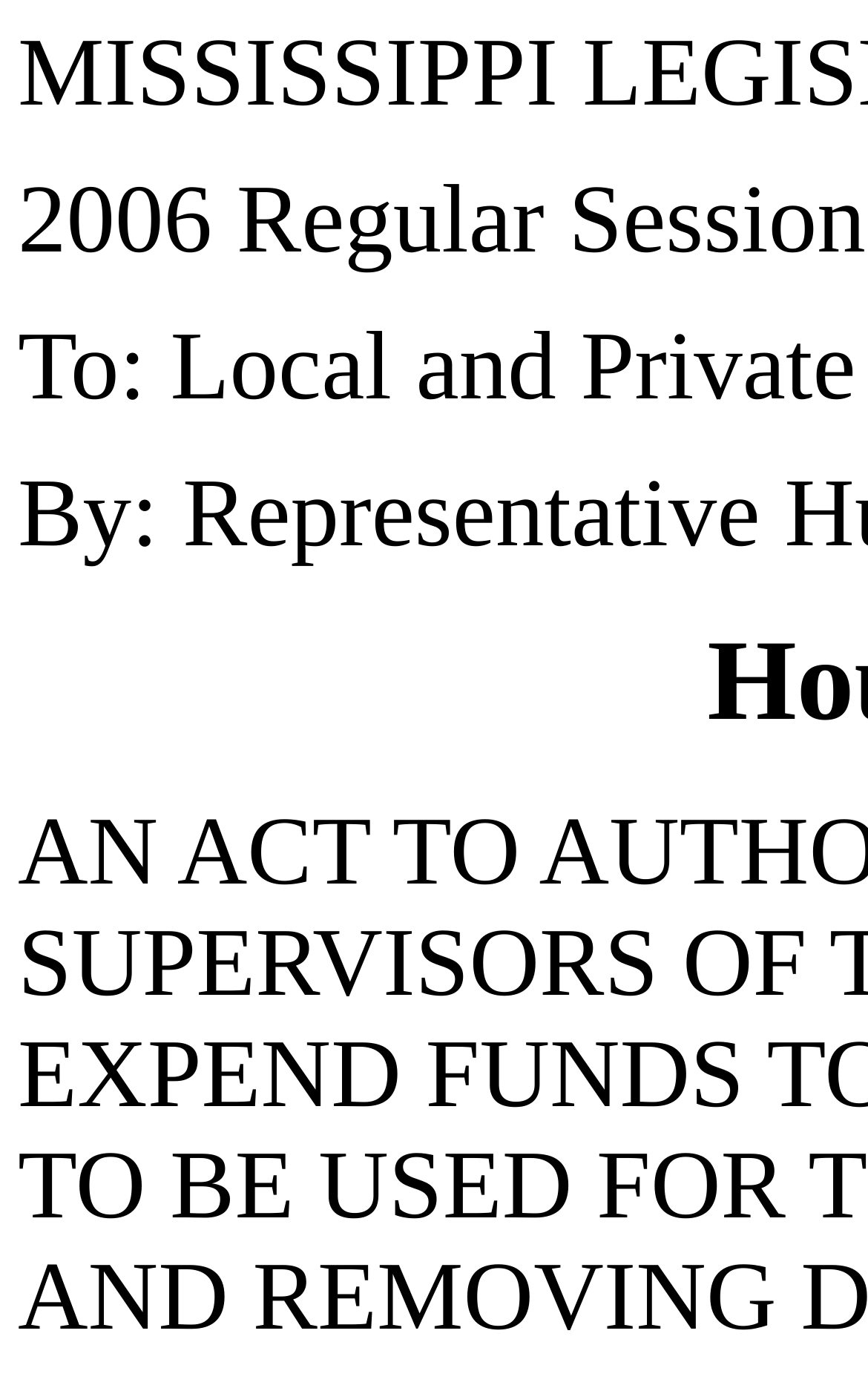Please find and generate the text of the main heading on the webpage.

House Bill 1677